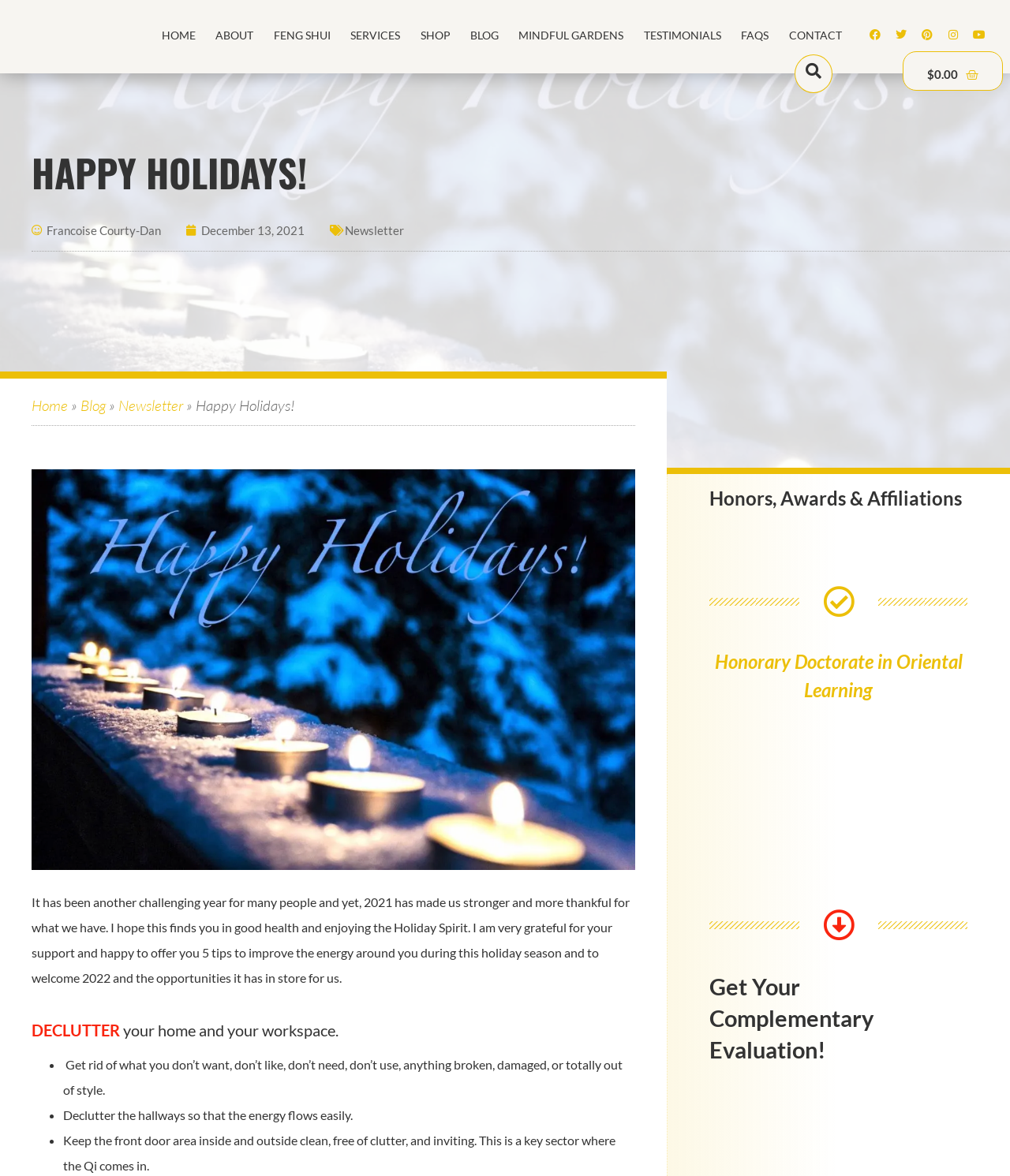What is the name of the author?
Answer with a single word or short phrase according to what you see in the image.

Francoise Courty-Dan